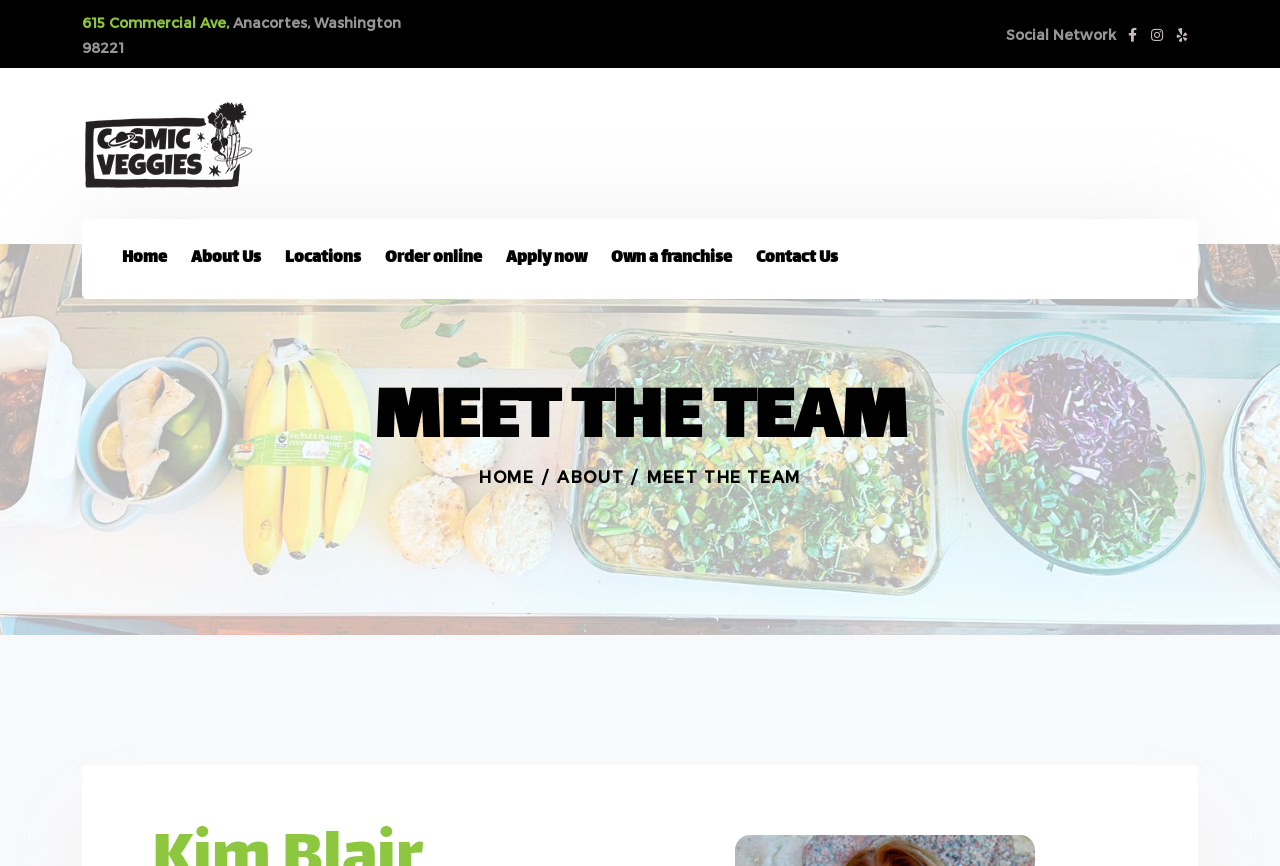Please examine the image and provide a detailed answer to the question: What is the name of the online ordering platform?

I found the link to Foodelio at the top of the page, which is an online ordering platform. The link is accompanied by an image with the same name.